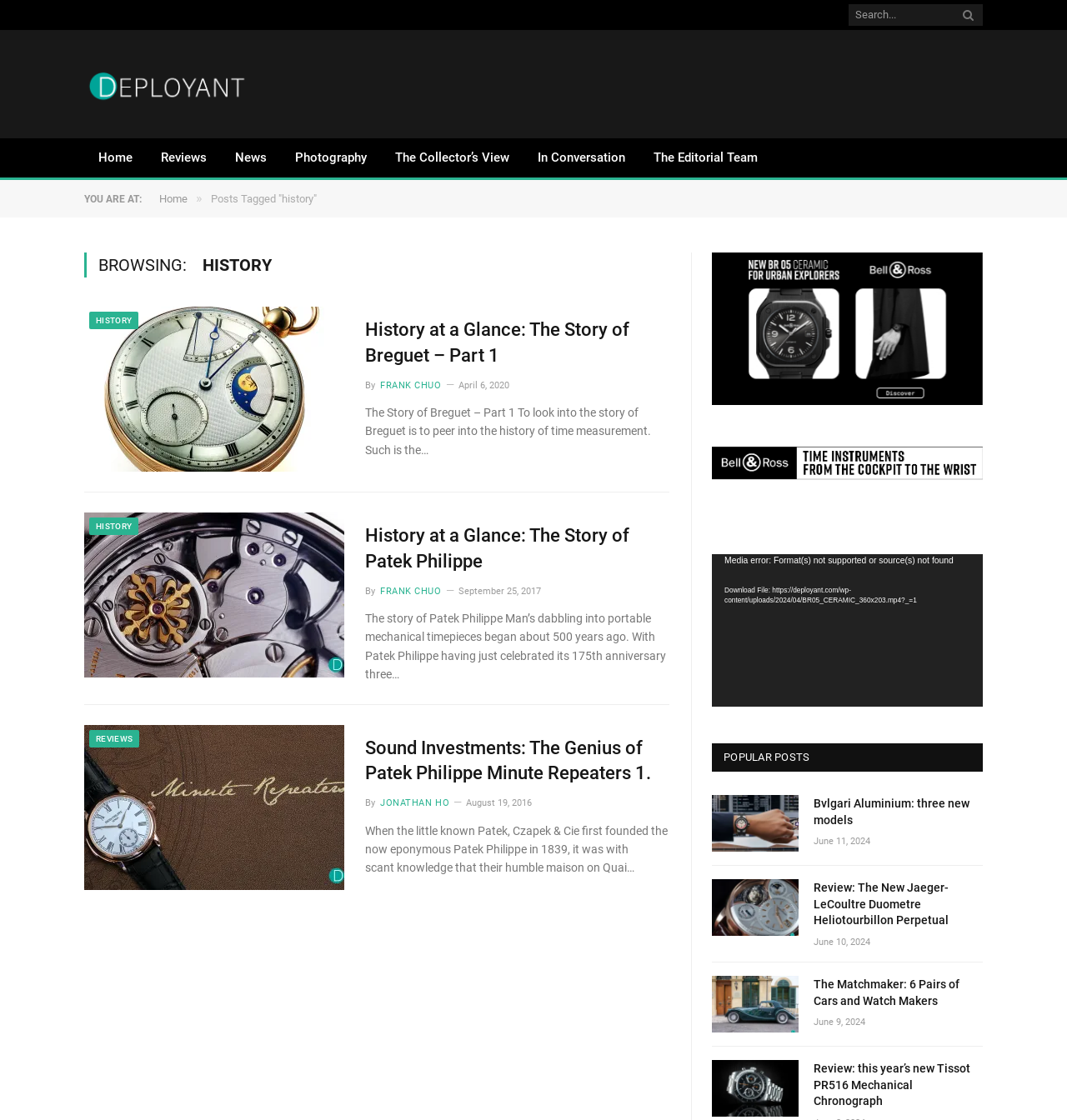Please specify the bounding box coordinates of the clickable section necessary to execute the following command: "Search for history".

[0.795, 0.004, 0.921, 0.023]